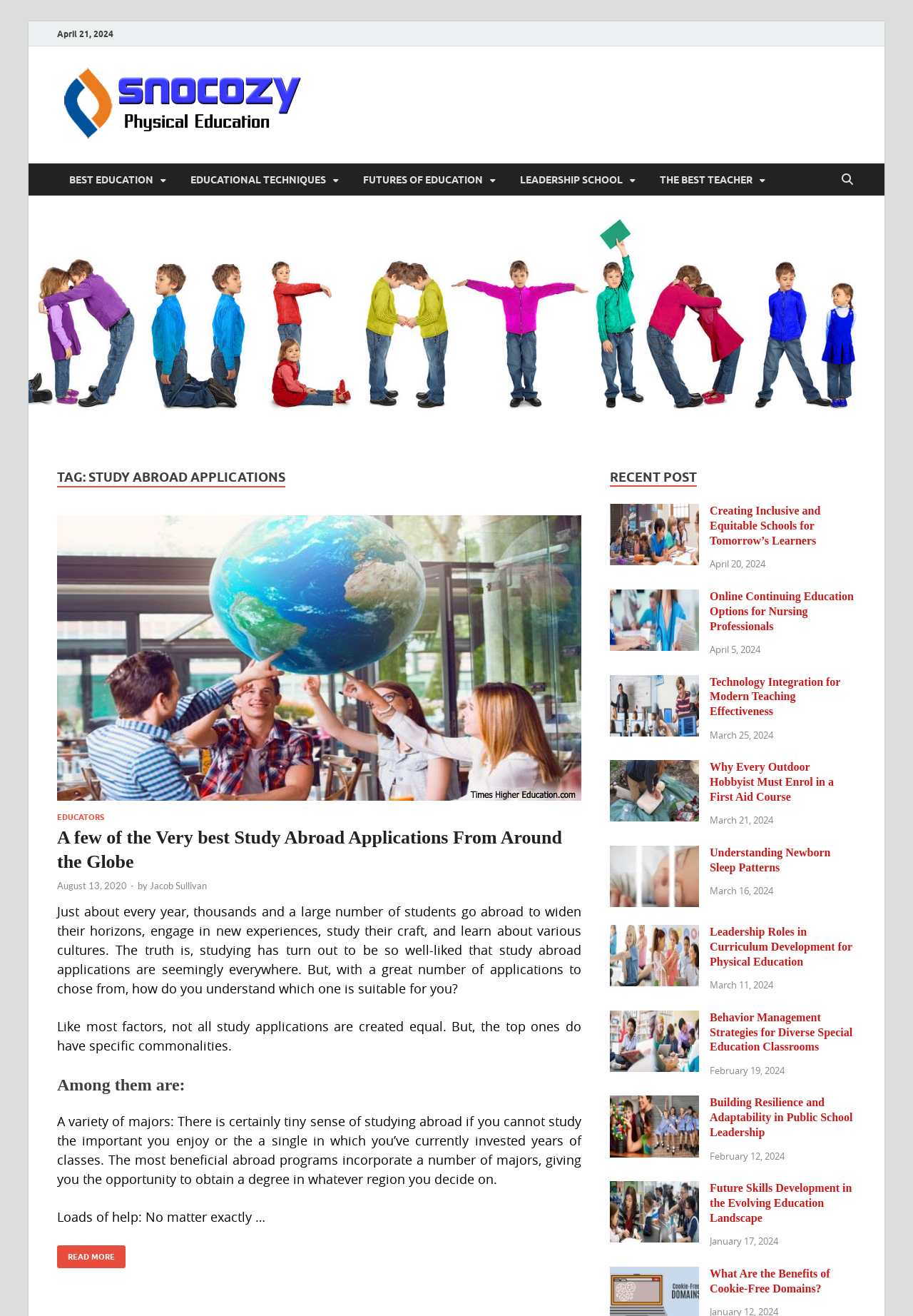Give a one-word or one-phrase response to the question: 
What is the date of the first recent post?

April 21, 2024